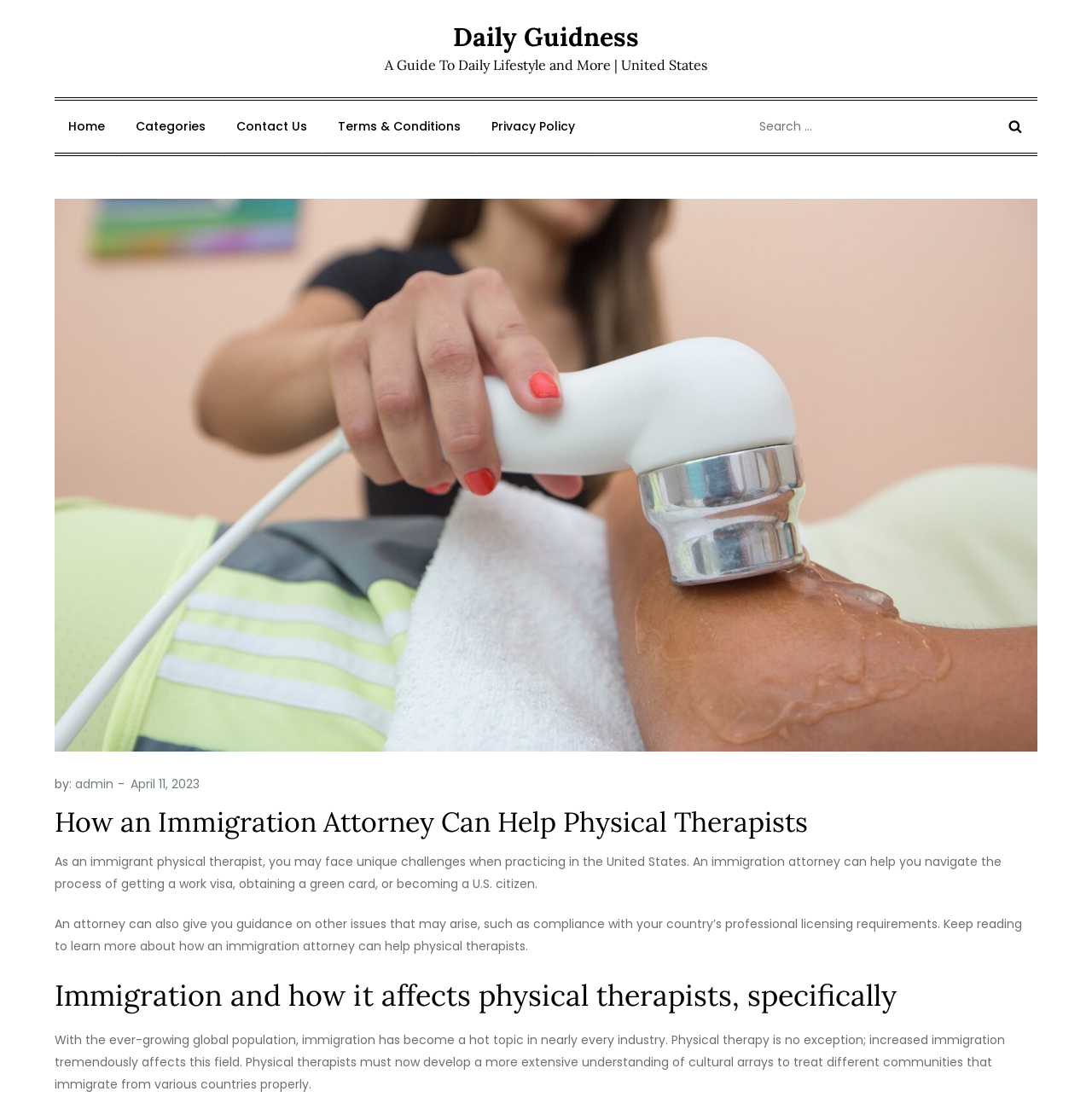Could you indicate the bounding box coordinates of the region to click in order to complete this instruction: "go to home page".

[0.05, 0.091, 0.109, 0.137]